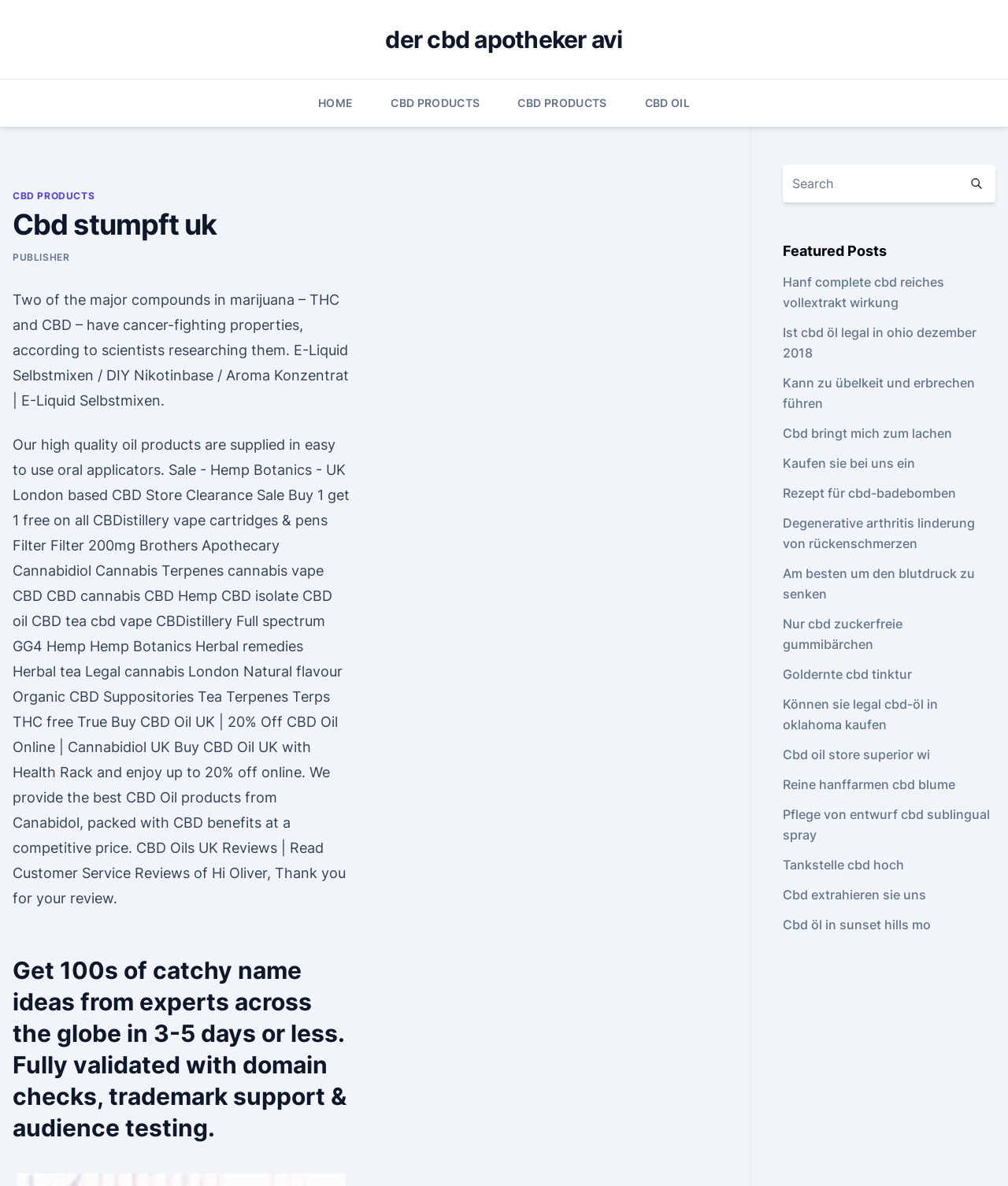Describe the webpage meticulously, covering all significant aspects.

The webpage is about CBD products and information. At the top, there are five links: "der cbd apotheker avi", "HOME", "CBD PRODUCTS" (twice), and "CBD OIL". Below these links, there is a header with the title "Cbd stumpft uk". 

To the right of the header, there is a link "PUBLISHER". Below the header, there are two blocks of text. The first block discusses the cancer-fighting properties of THC and CBD, while the second block appears to be a product description or advertisement for CBD oil products.

Further down, there is a heading that reads "Get 100s of catchy name ideas from experts across the globe in 3-5 days or less." Below this heading, there is a section with a search box and a button. To the right of the search box, there is a small image.

Below the search section, there is a heading "Featured Posts" followed by 15 links to various articles or blog posts related to CBD, such as "Hanf complete cbd reiches vollextrakt wirkung", "Ist cbd öl legal in ohio dezember 2018", and "Cbd bringt mich zum lachen". These links take up most of the page.